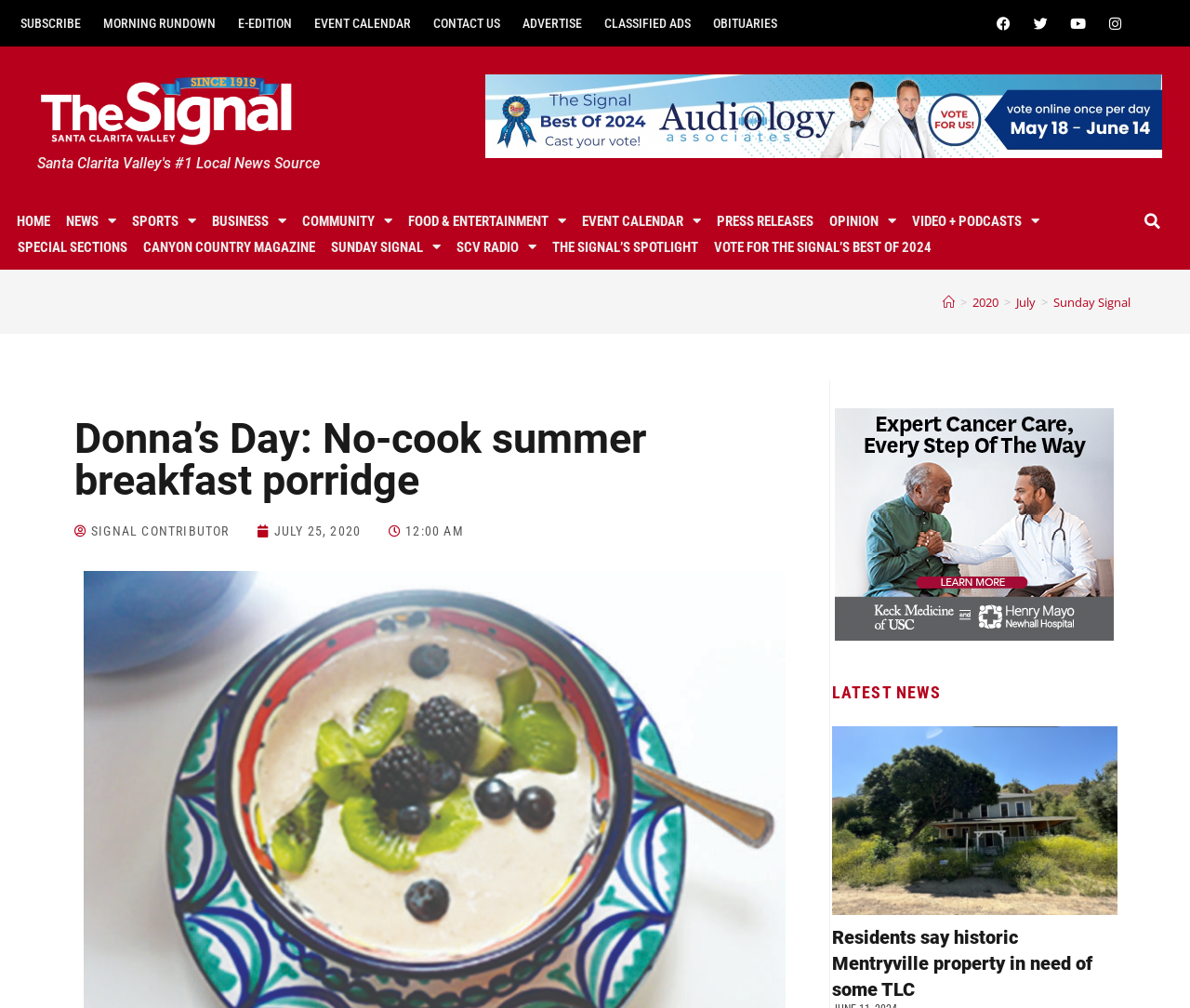Find the bounding box coordinates of the element I should click to carry out the following instruction: "Search for something".

[0.951, 0.207, 0.985, 0.233]